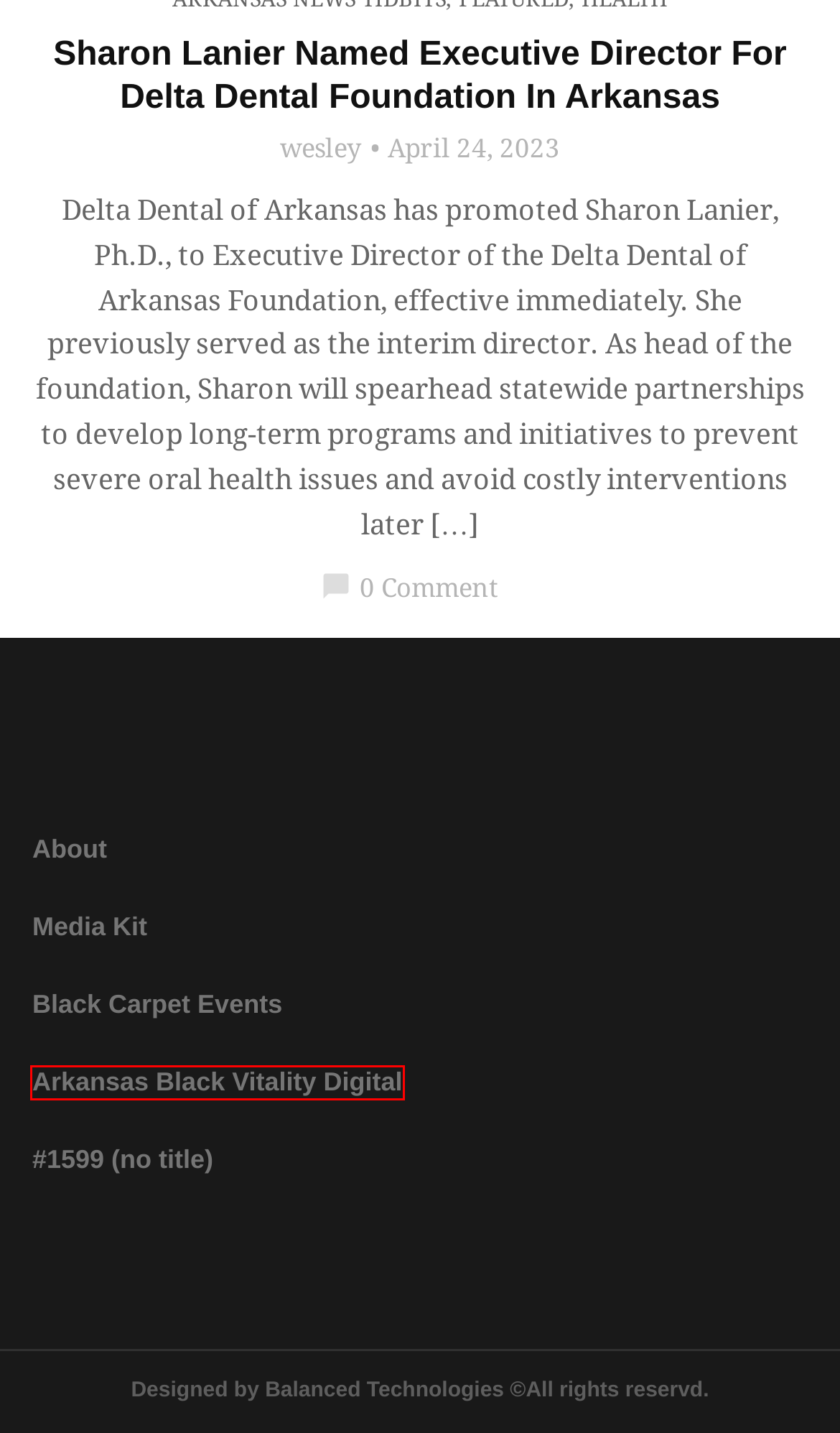You have a screenshot showing a webpage with a red bounding box highlighting an element. Choose the webpage description that best fits the new webpage after clicking the highlighted element. The descriptions are:
A. Politics – Arkansas Black Vitality
B. wesley – Arkansas Black Vitality
C. About – Arkansas Black Vitality
D. Events – Arkansas Black Vitality
E. Arkansas News Tidbits – Arkansas Black Vitality
F. Arkansas Black Vitality Digital – Arkansas Black Vitality
G. Featured – Arkansas Black Vitality
H. Arkansas Black Vitality

F